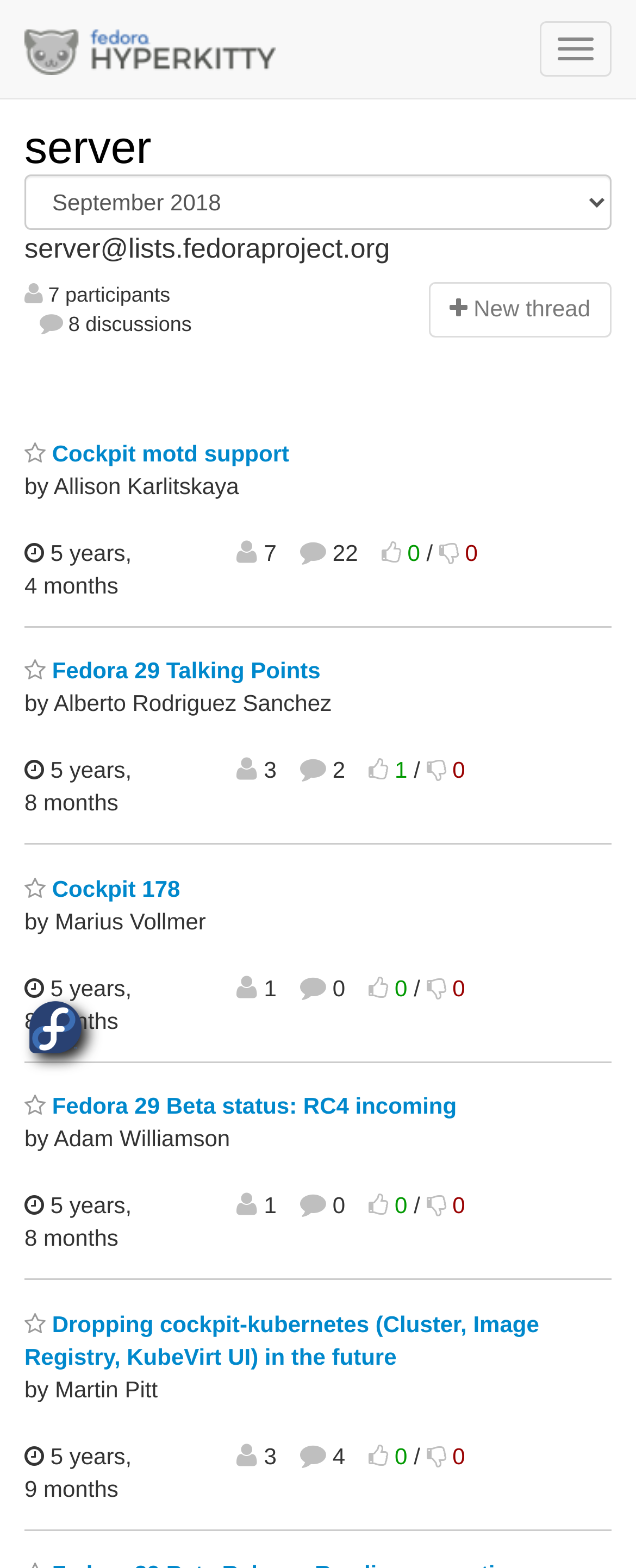What is the date of the second thread?
Could you please answer the question thoroughly and with as much detail as possible?

I found this answer by looking at the generic element with the text 'Wednesday, 10 October 2018 11:56:39' on the page, which indicates the date of the second thread.